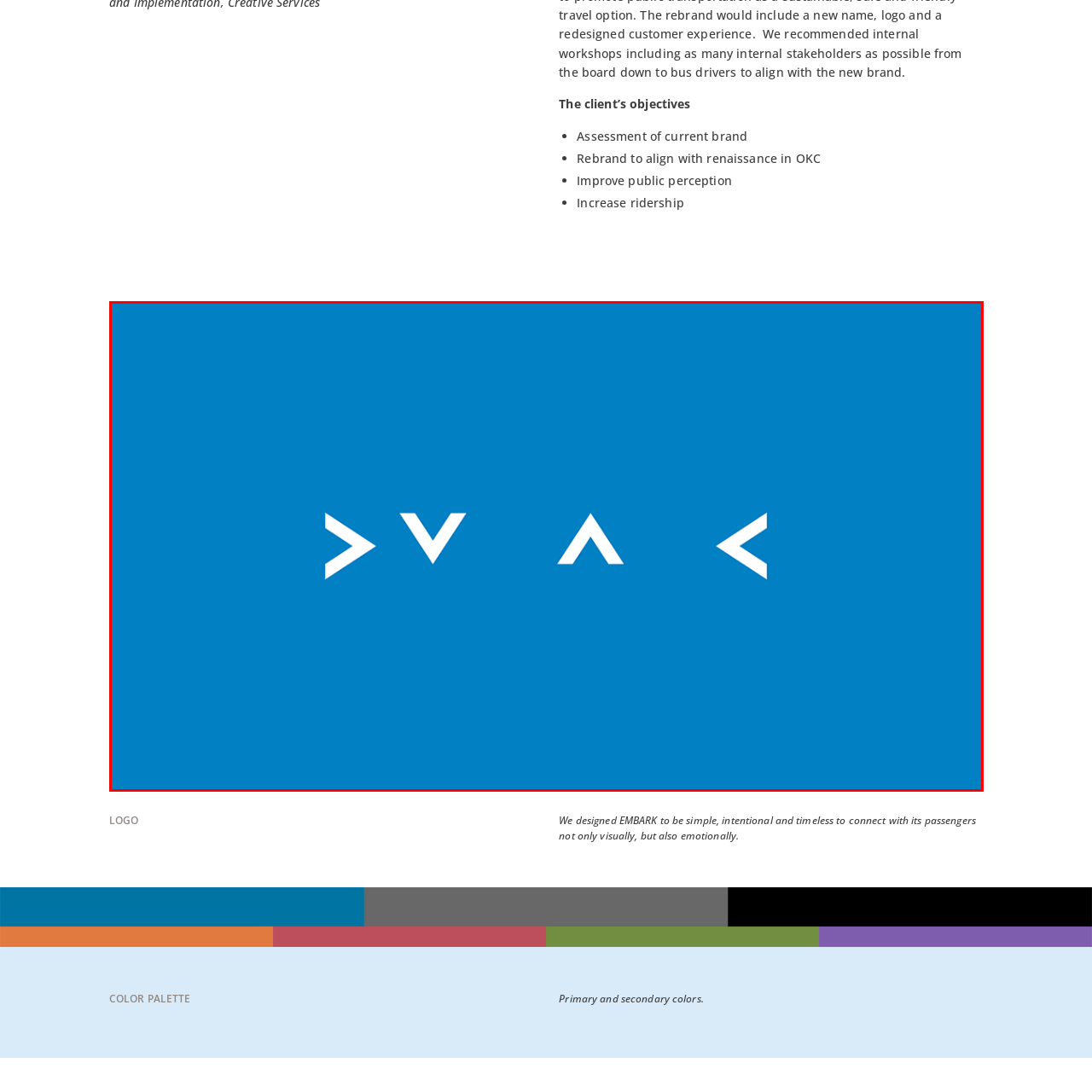Direct your attention to the image marked by the red box and answer the given question using a single word or phrase:
What shapes are used in the logo design?

Geometric shapes